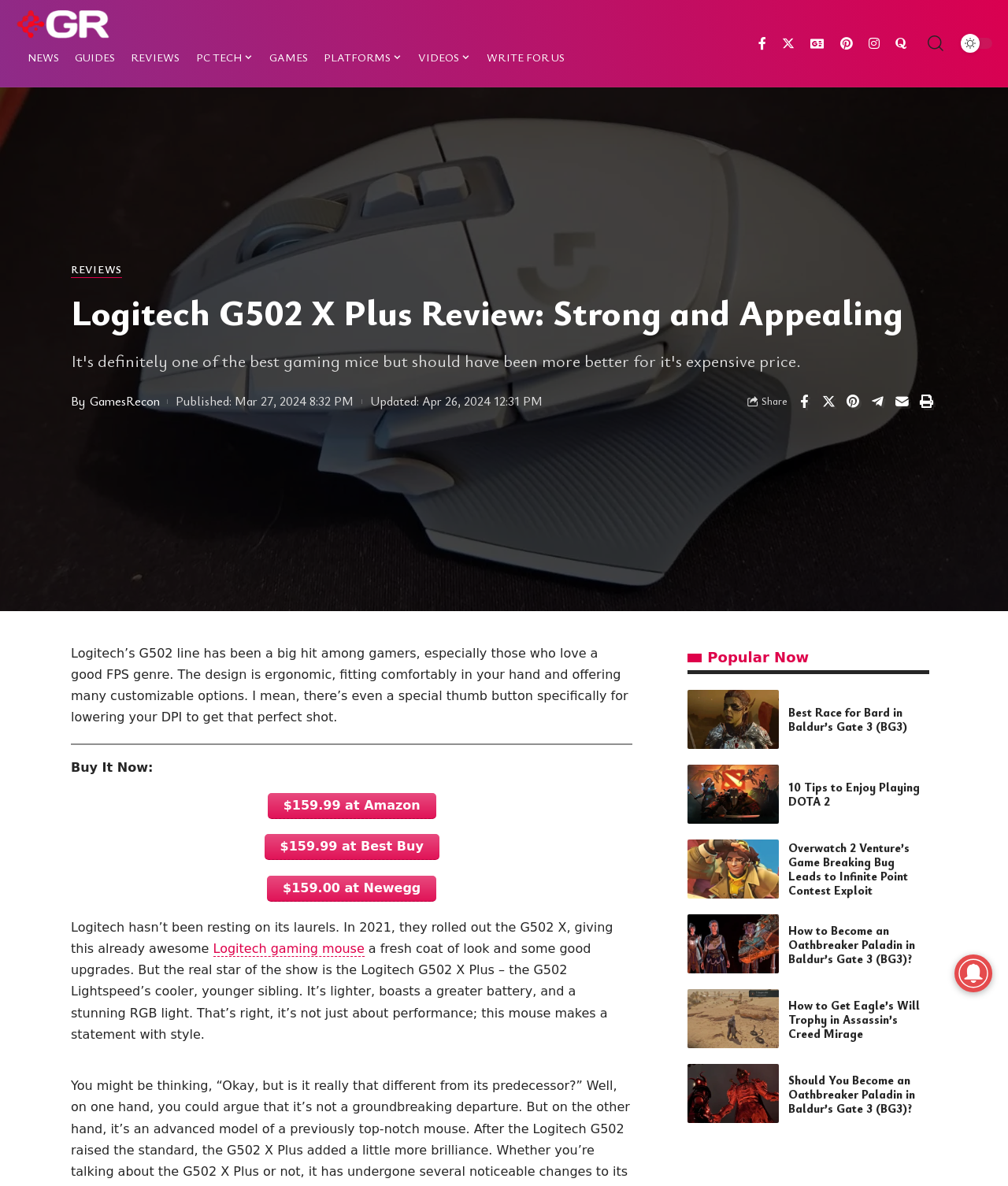Consider the image and give a detailed and elaborate answer to the question: 
How many popular articles are listed at the bottom of the webpage?

The webpage lists several popular articles at the bottom, including 'Best Race for Bard Baldur's Gate 3', 'DOTA 2 Tips for Better Gameplay Performance', 'Overwatch 2 Venture Hero Game Bug', 'Oathbreaker Paladin Baldur's Gate 3 Guide', and 'Eagle’s Will Trophy -Assassin’s Creed Mirage', for a total of 5 articles.